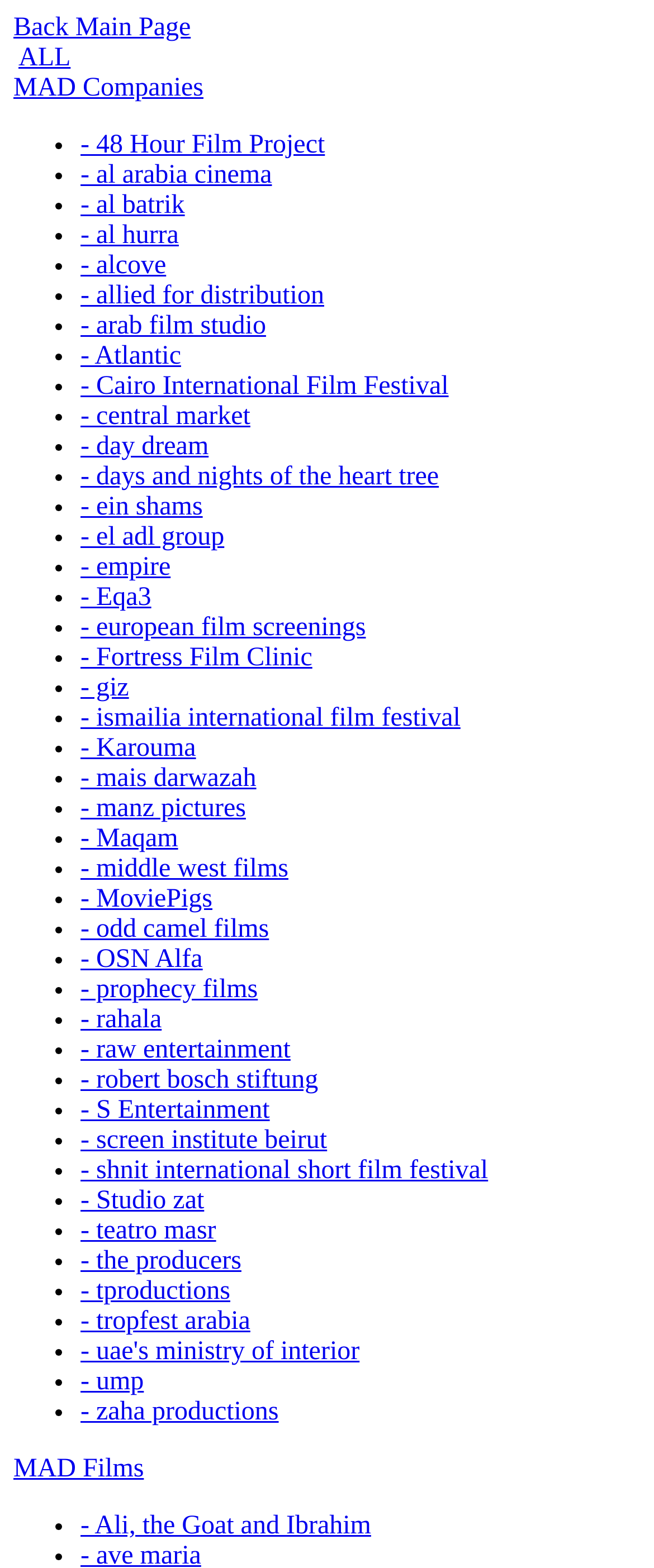Please identify the bounding box coordinates of the element I should click to complete this instruction: 'Select 'ALL''. The coordinates should be given as four float numbers between 0 and 1, like this: [left, top, right, bottom].

[0.021, 0.028, 0.108, 0.046]